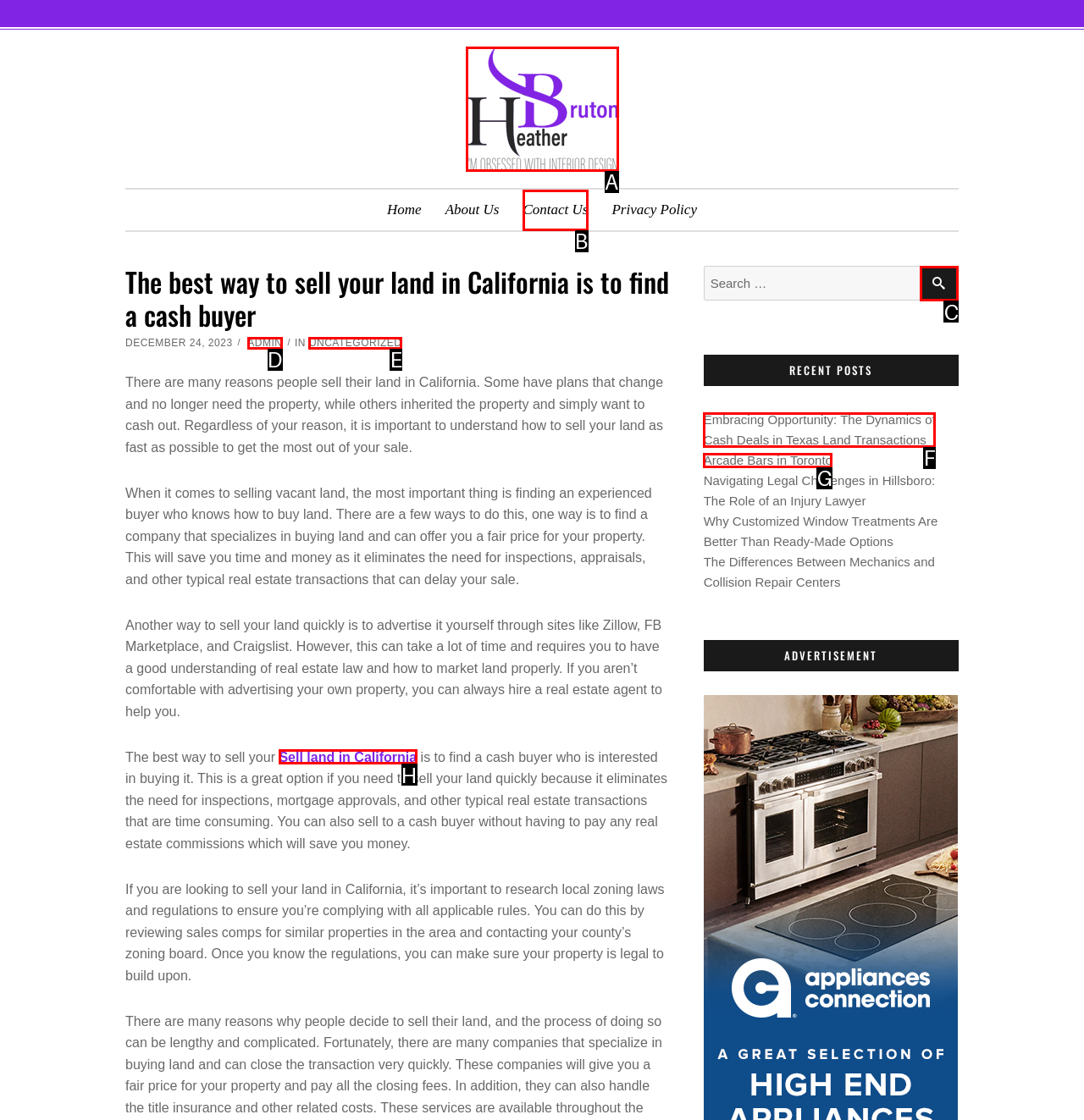Select the HTML element that needs to be clicked to carry out the task: Search for something
Provide the letter of the correct option.

C